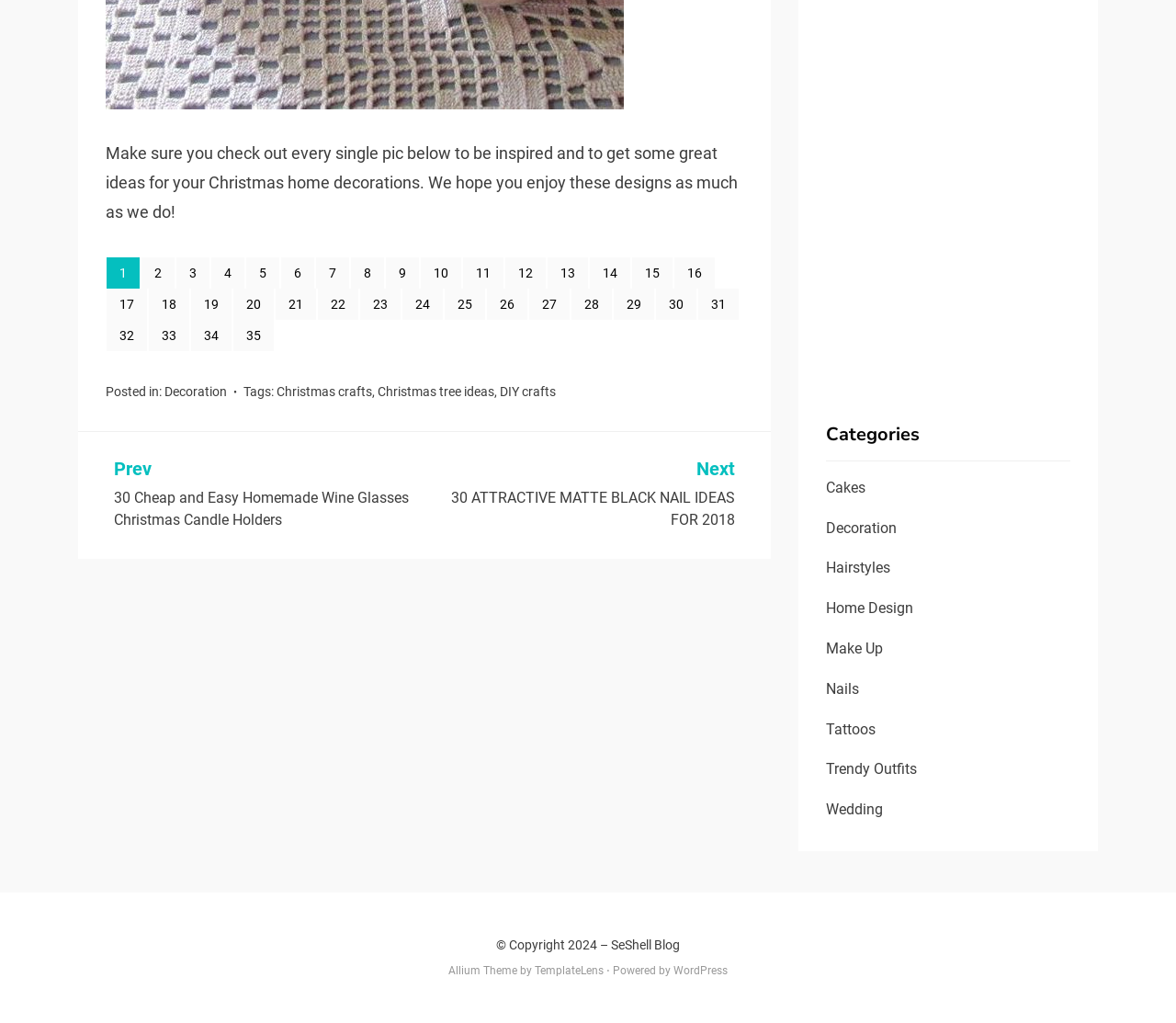Use a single word or phrase to answer the question:
What is the name of the blog?

SeShell Blog